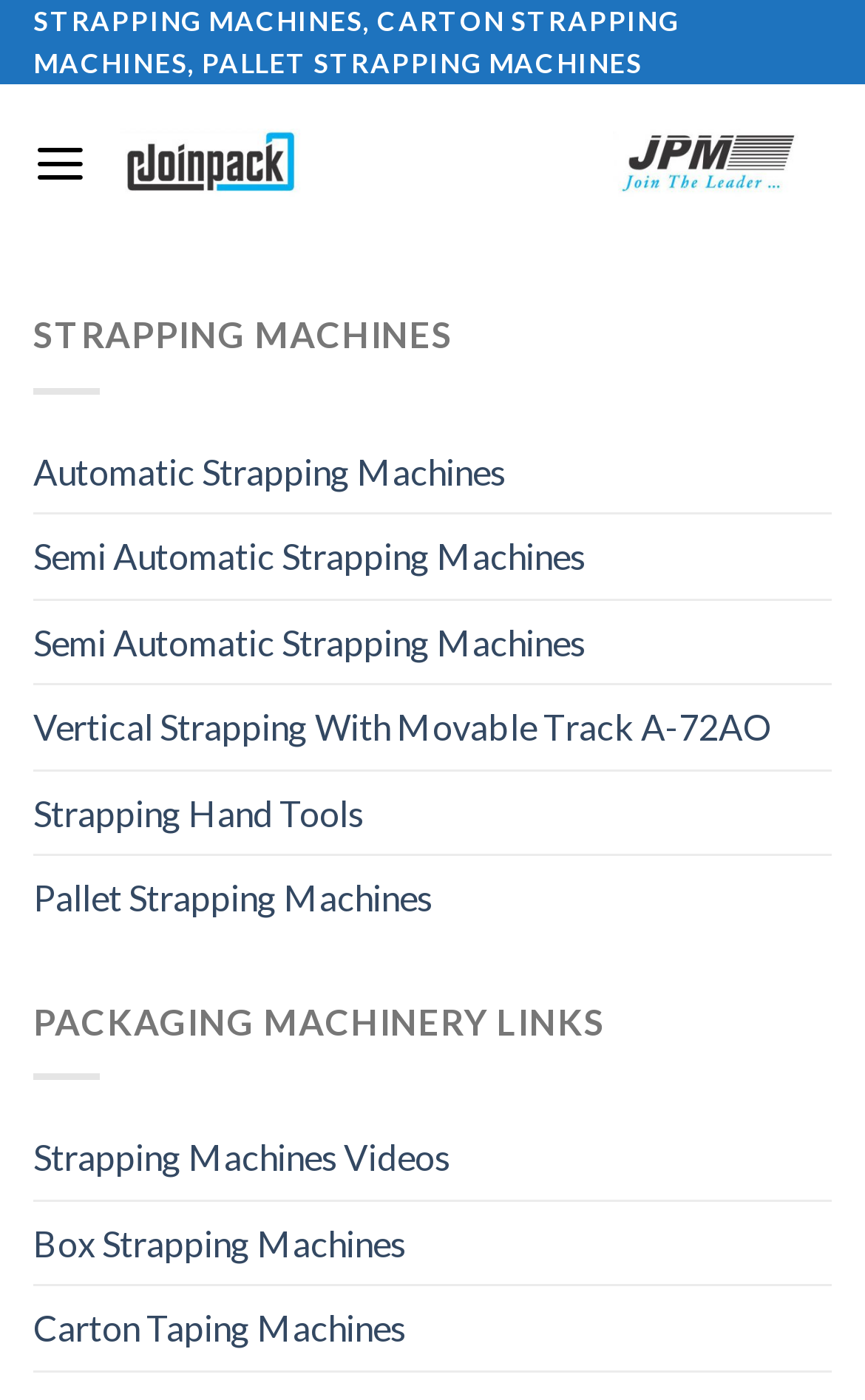What is the name of the company behind this webpage?
Give a detailed and exhaustive answer to the question.

The company name is mentioned in the link 'Strapping Machines by Joinpack Machines' and also in the image with the same description, indicating that Joinpack Machines is the company responsible for this webpage.